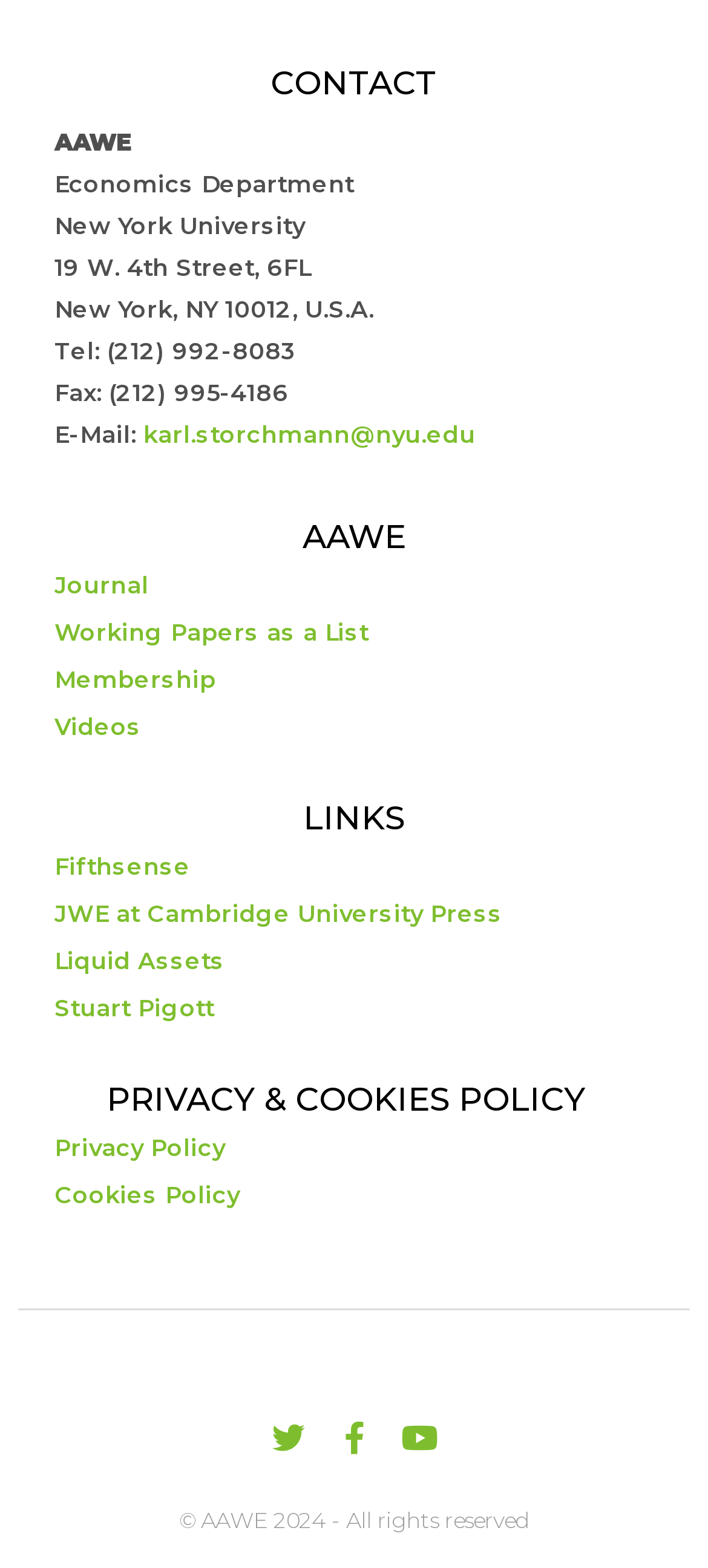Provide a brief response to the question below using a single word or phrase: 
What is the email address provided?

karl.storchmann@nyu.edu